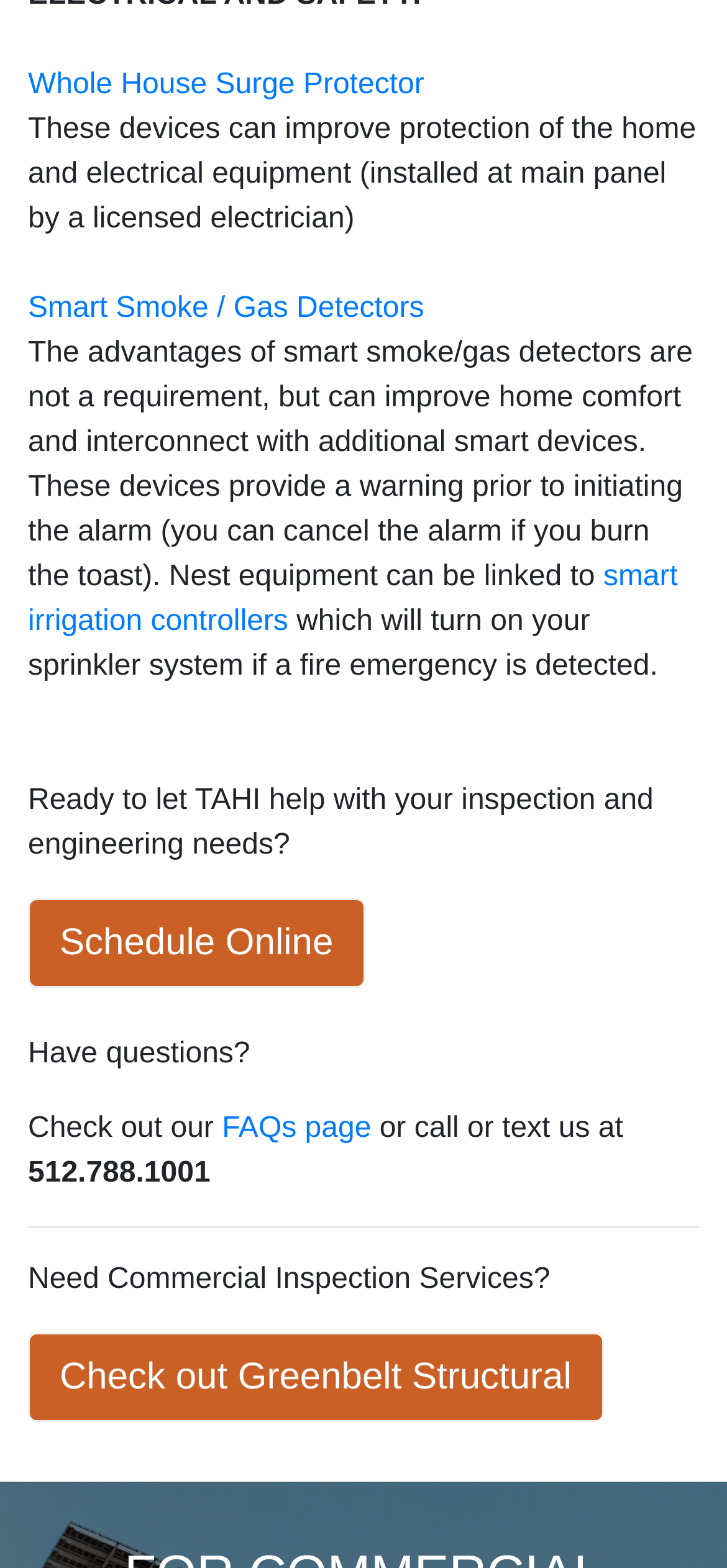What happens if a fire emergency is detected?
Analyze the screenshot and provide a detailed answer to the question.

According to the webpage, smart irrigation controllers can turn on the sprinkler system if a fire emergency is detected, which suggests that the system is designed to respond to fire emergencies.